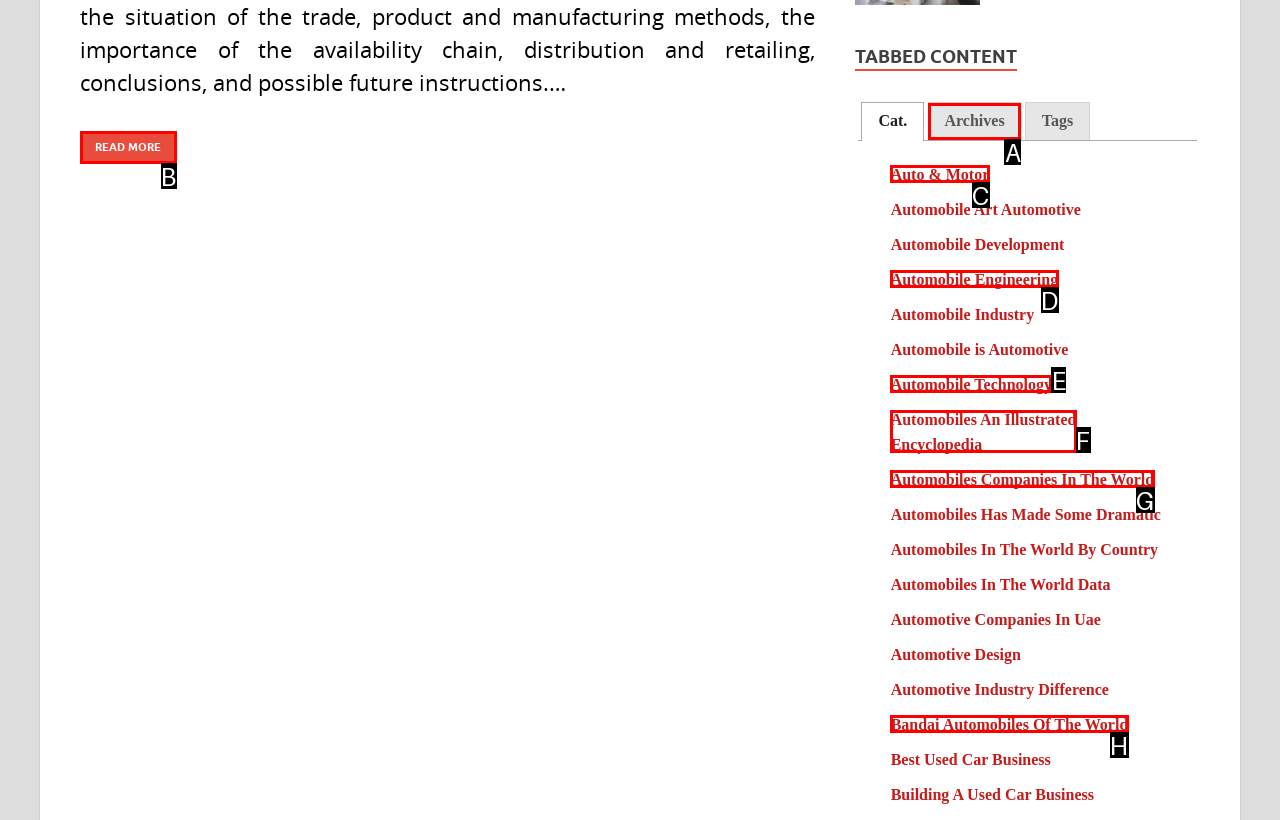Using the description: Automobile Technology, find the corresponding HTML element. Provide the letter of the matching option directly.

E